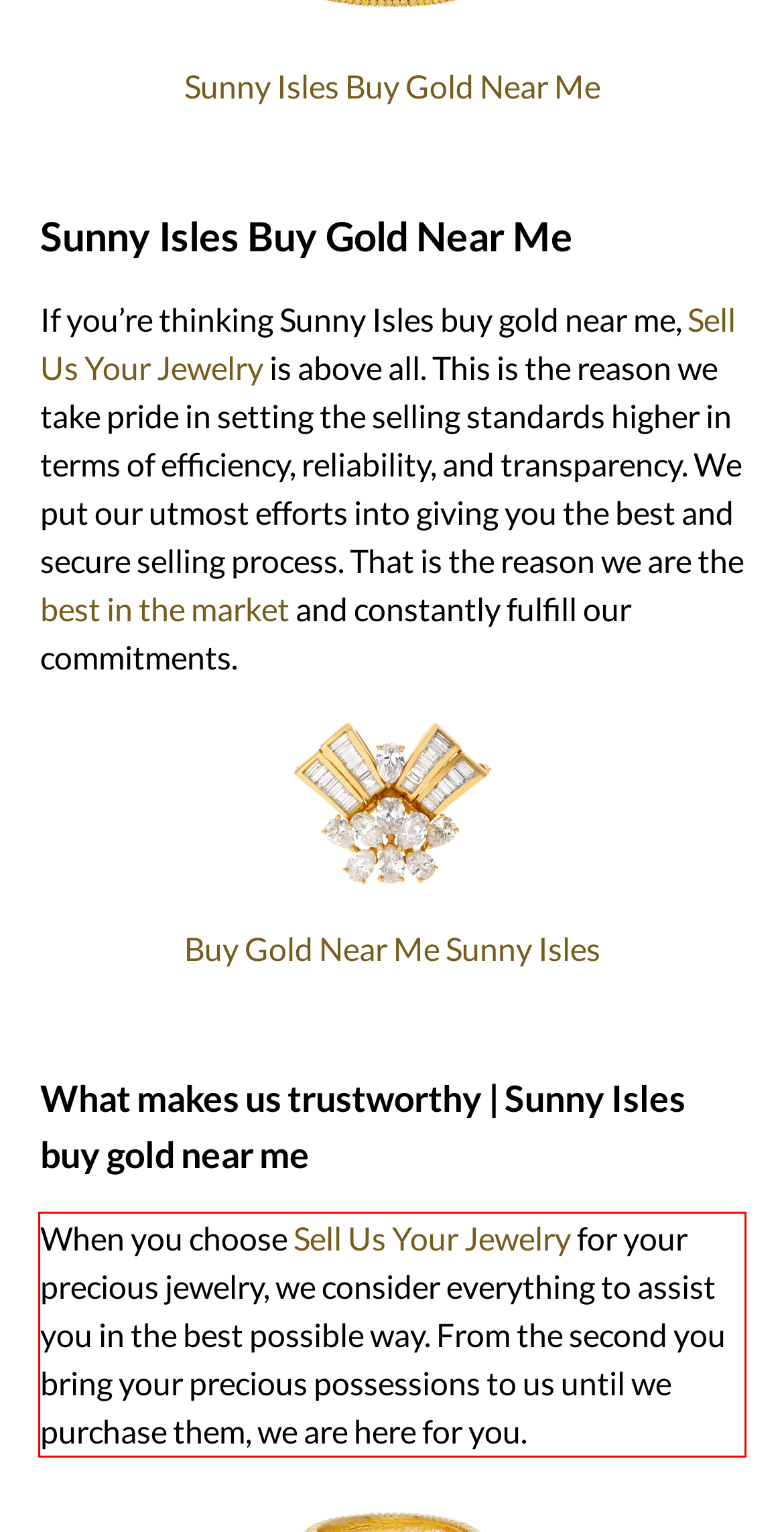You have a screenshot with a red rectangle around a UI element. Recognize and extract the text within this red bounding box using OCR.

When you choose Sell Us Your Jewelry for your precious jewelry, we consider everything to assist you in the best possible way. From the second you bring your precious possessions to us until we purchase them, we are here for you.